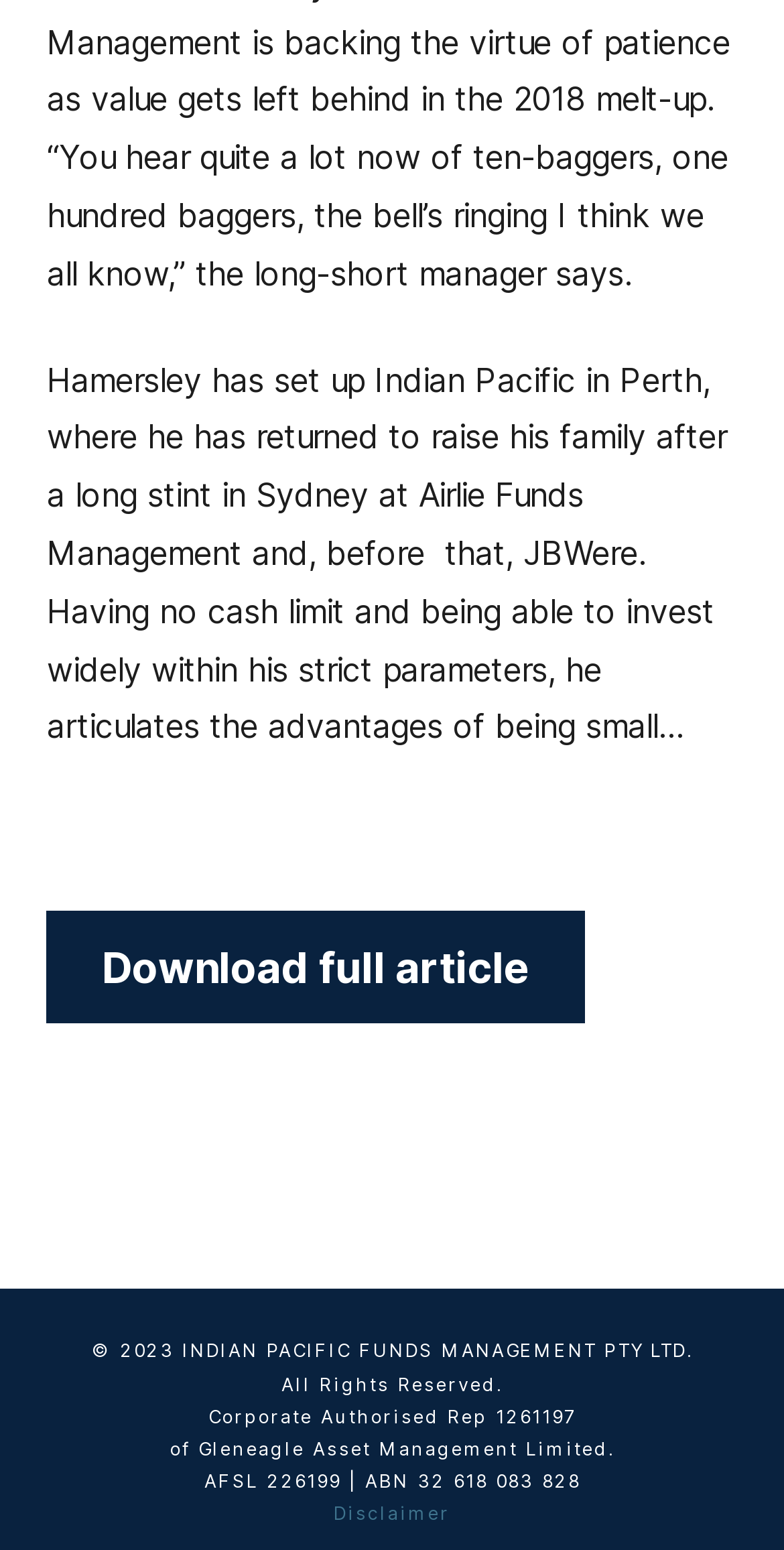What is the AFSL number mentioned?
Provide a fully detailed and comprehensive answer to the question.

The webpage mentions 'AFSL 226199' in the footer section, which is likely the Australian Financial Services Licence number of Gleneagle Asset Management Limited.